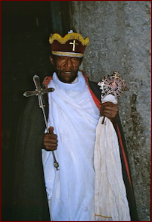What is the significance of the gold cross on the maroon crown?
Please answer the question as detailed as possible.

The gold cross on the maroon crown worn by the man symbolizes his status and importance within the faith, indicating his high rank or position in the religious hierarchy.